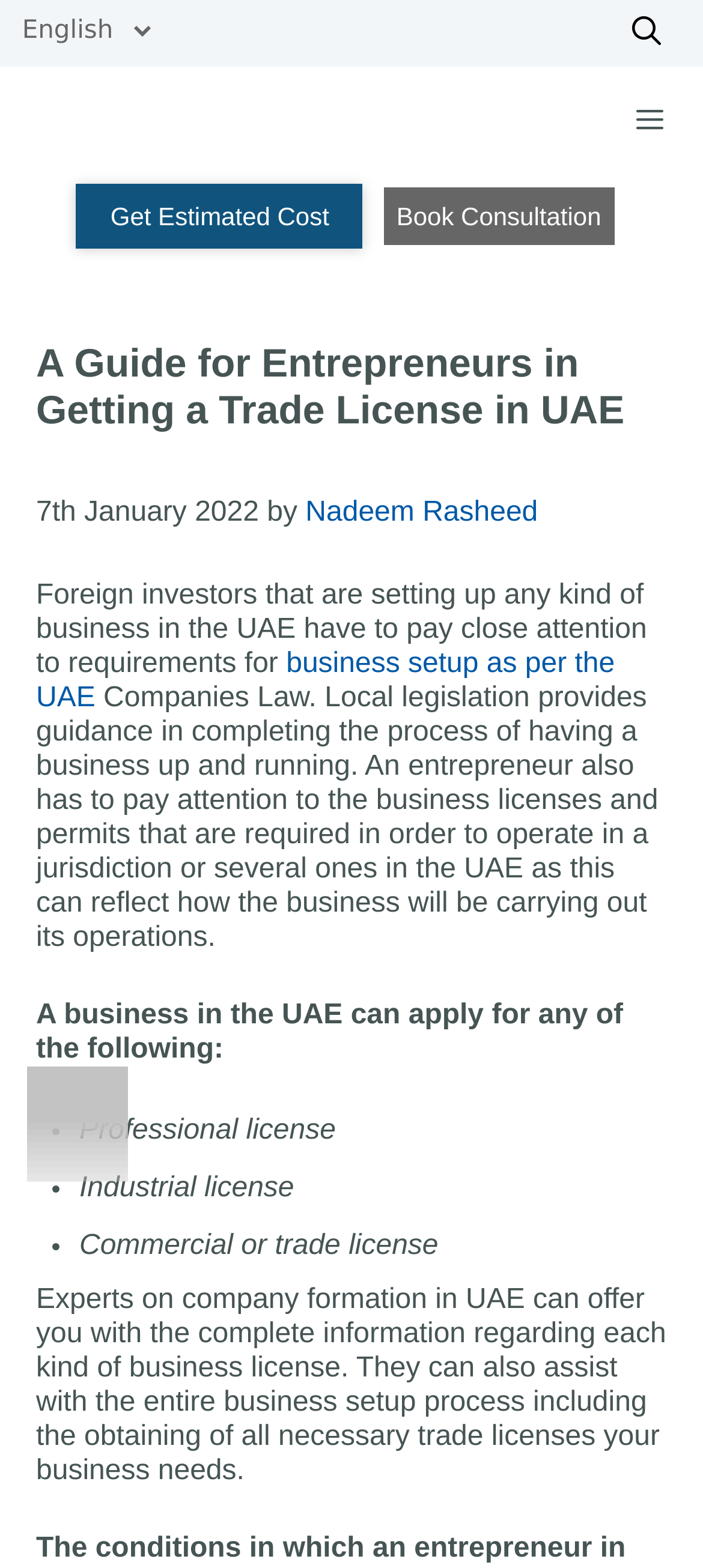Determine the bounding box coordinates of the UI element described by: "Menu".

[0.848, 0.043, 1.0, 0.111]